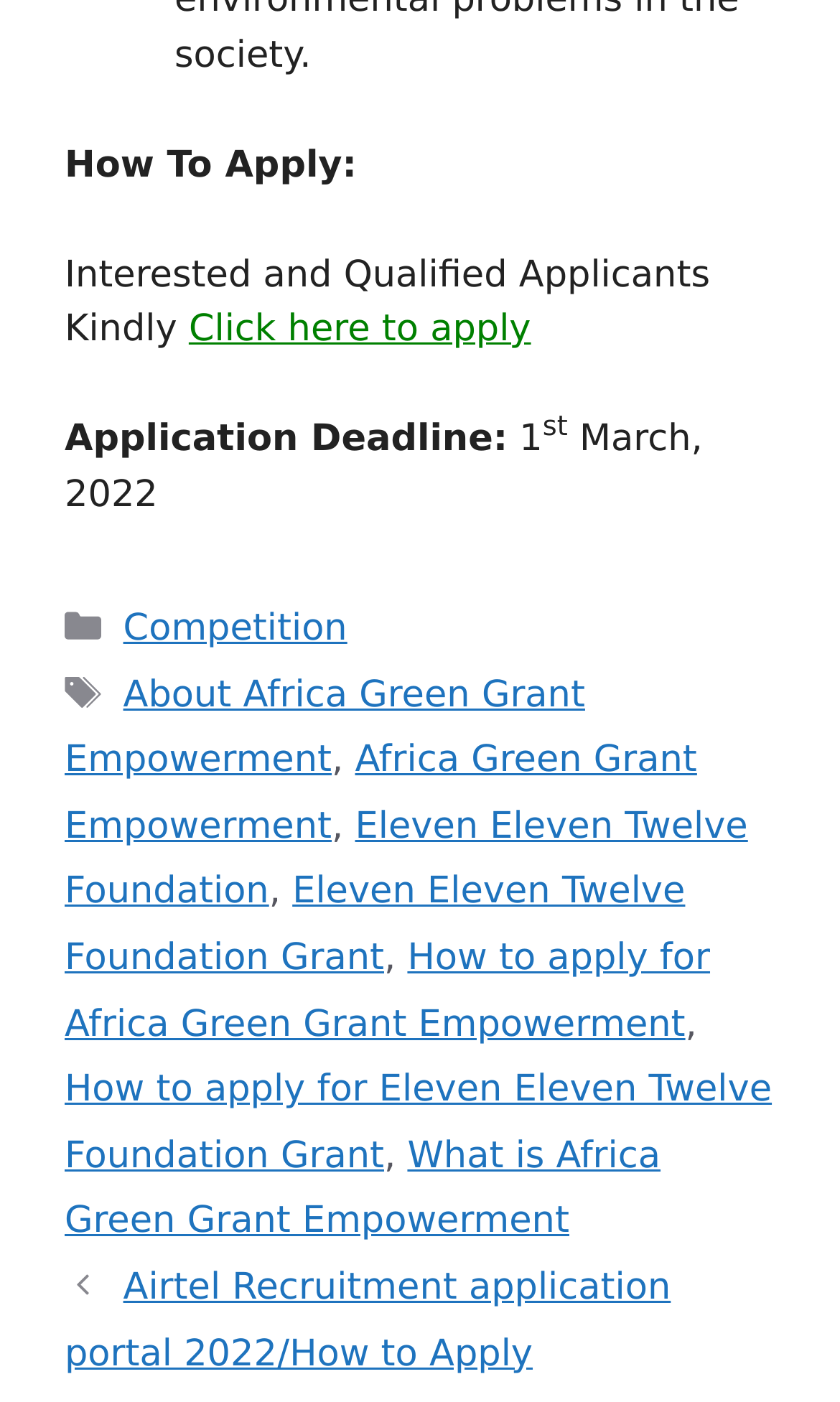Please determine the bounding box coordinates of the element's region to click for the following instruction: "Learn about Africa Green Grant Empowerment".

[0.077, 0.48, 0.697, 0.558]